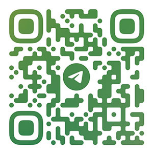What is the purpose of the QR code?
Please provide a comprehensive answer based on the contents of the image.

According to the caption, users can scan the QR code to easily connect with a Telegram channel or contact, implying that the purpose of the QR code is to facilitate quick access to digital communication platforms.